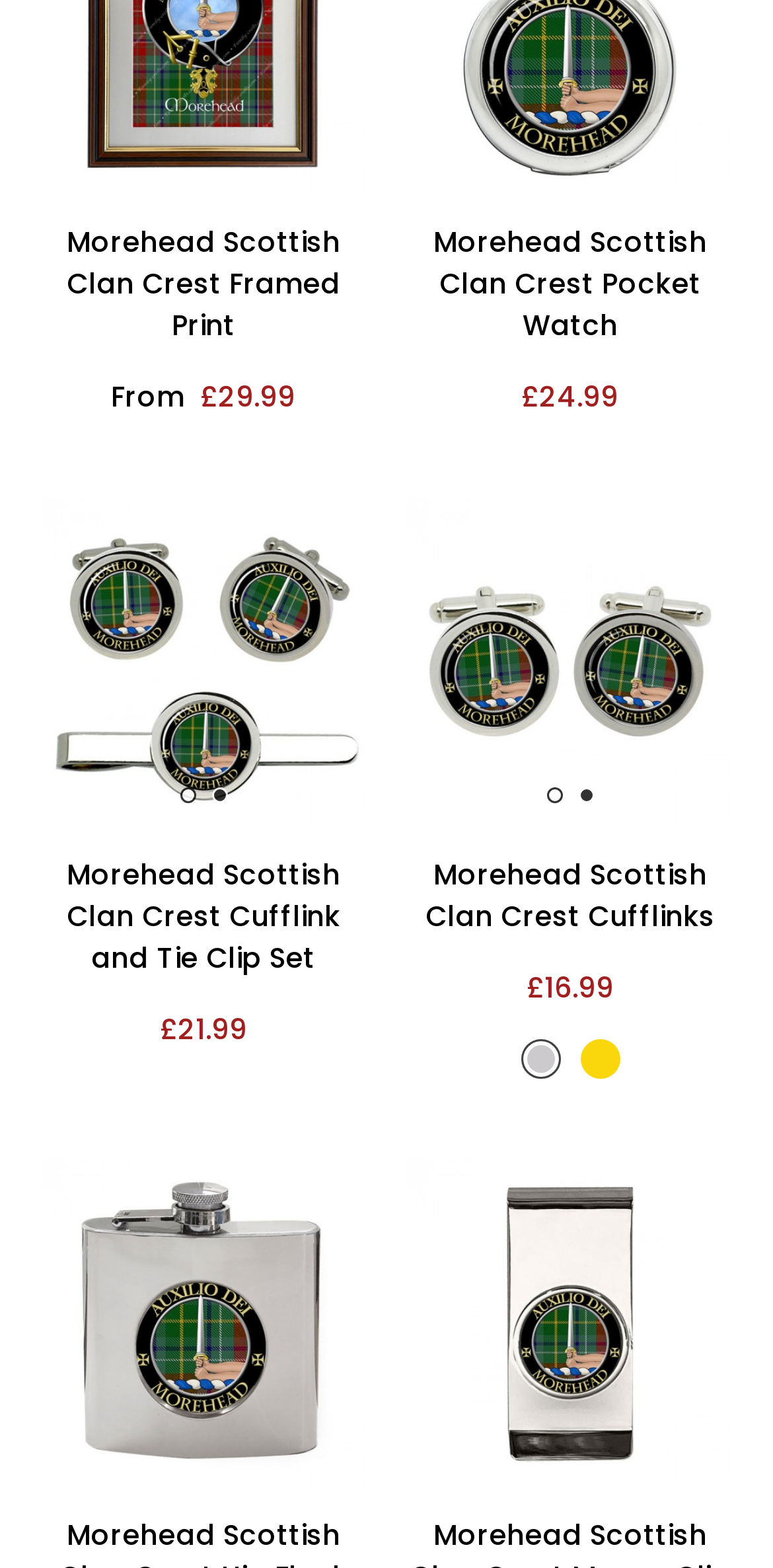Using the webpage screenshot and the element description title="Silver", determine the bounding box coordinates. Specify the coordinates in the format (top-left x, top-left y, bottom-right x, bottom-right y) with values ranging from 0 to 1.

[0.673, 0.663, 0.724, 0.688]